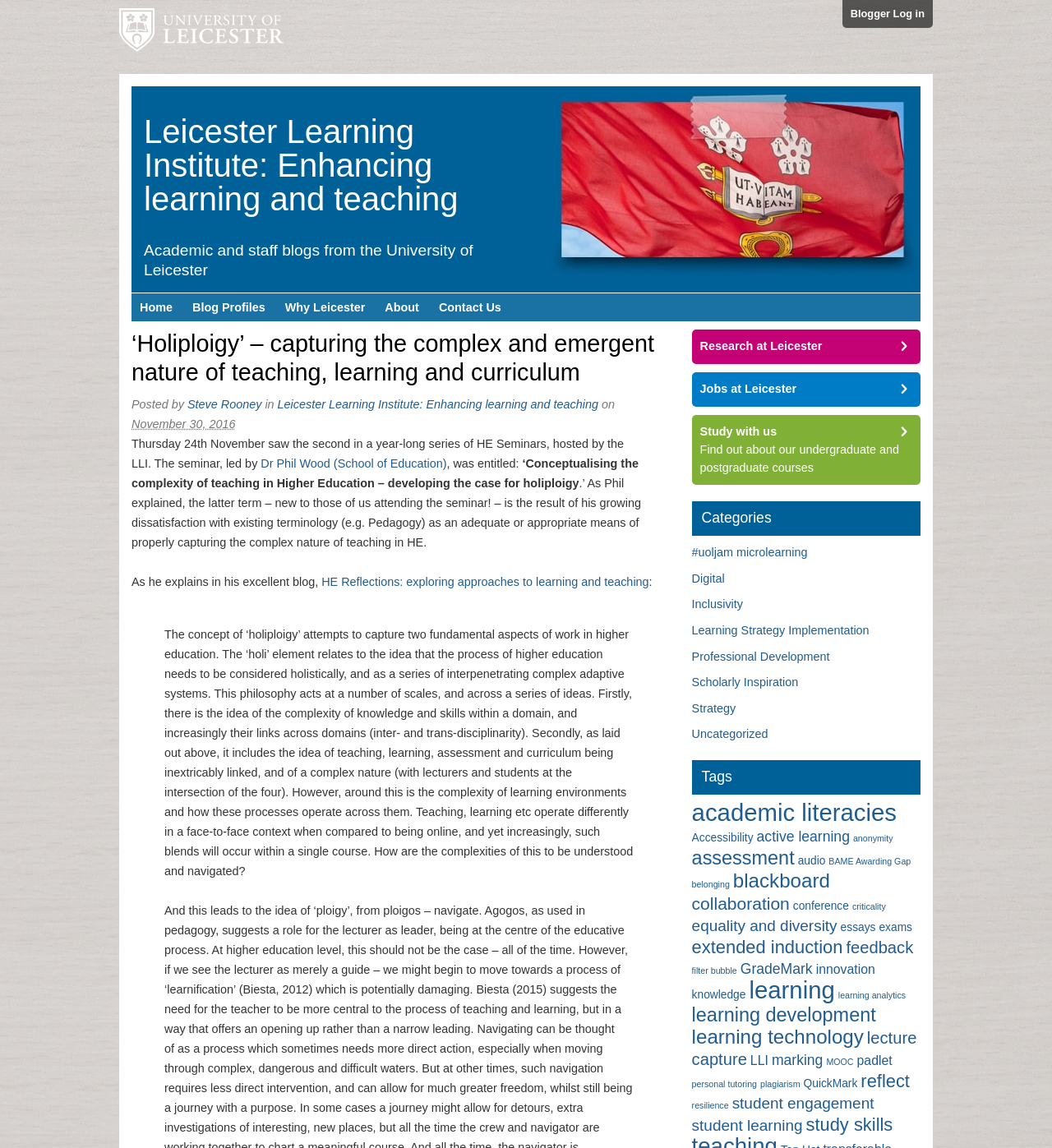Specify the bounding box coordinates of the element's region that should be clicked to achieve the following instruction: "Explore the 'Learning Strategy Implementation' category". The bounding box coordinates consist of four float numbers between 0 and 1, in the format [left, top, right, bottom].

[0.658, 0.543, 0.826, 0.555]